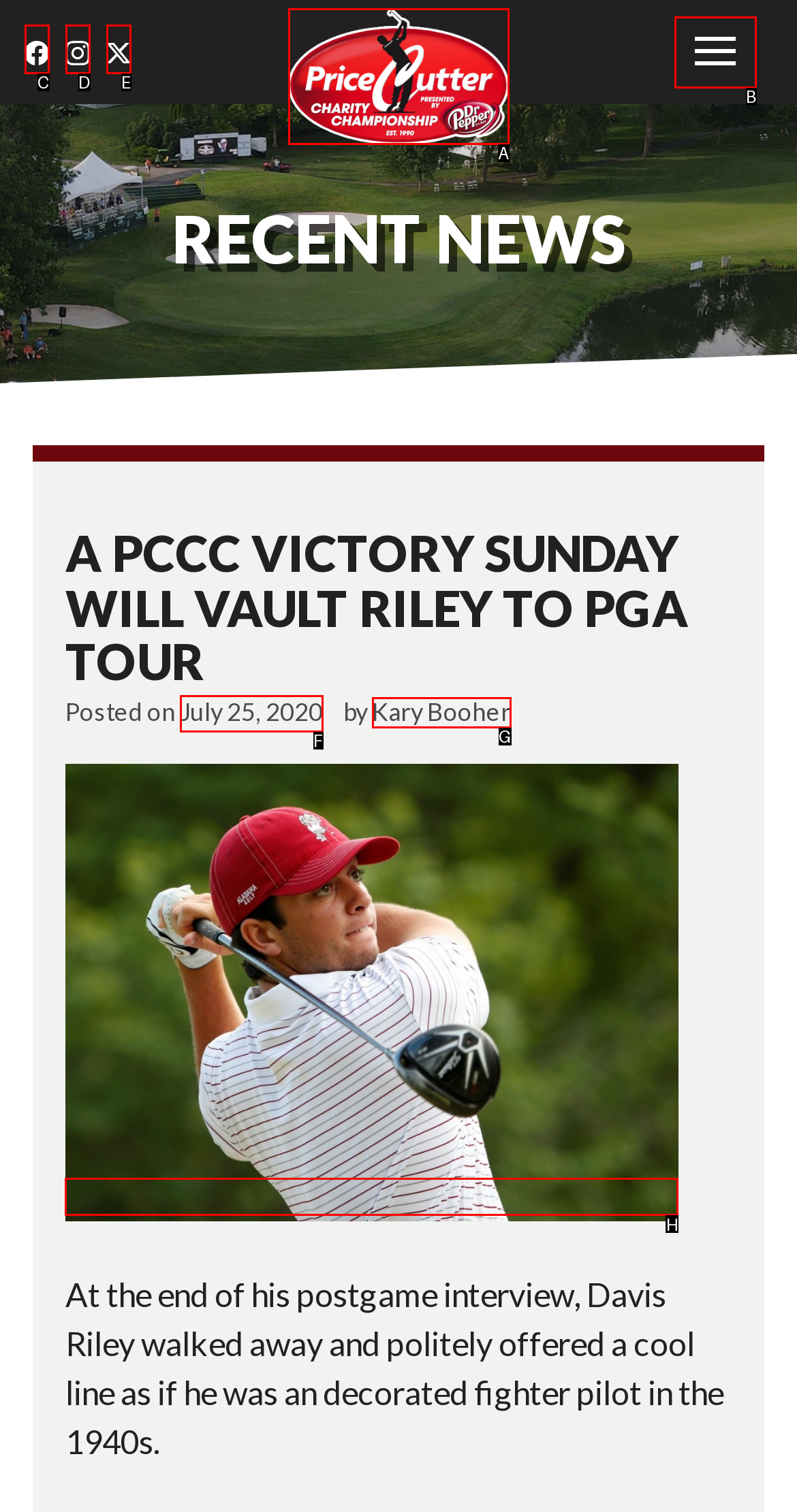Determine the letter of the UI element that you need to click to perform the task: View 051716_MGO_Regionals_RS034 image.
Provide your answer with the appropriate option's letter.

H